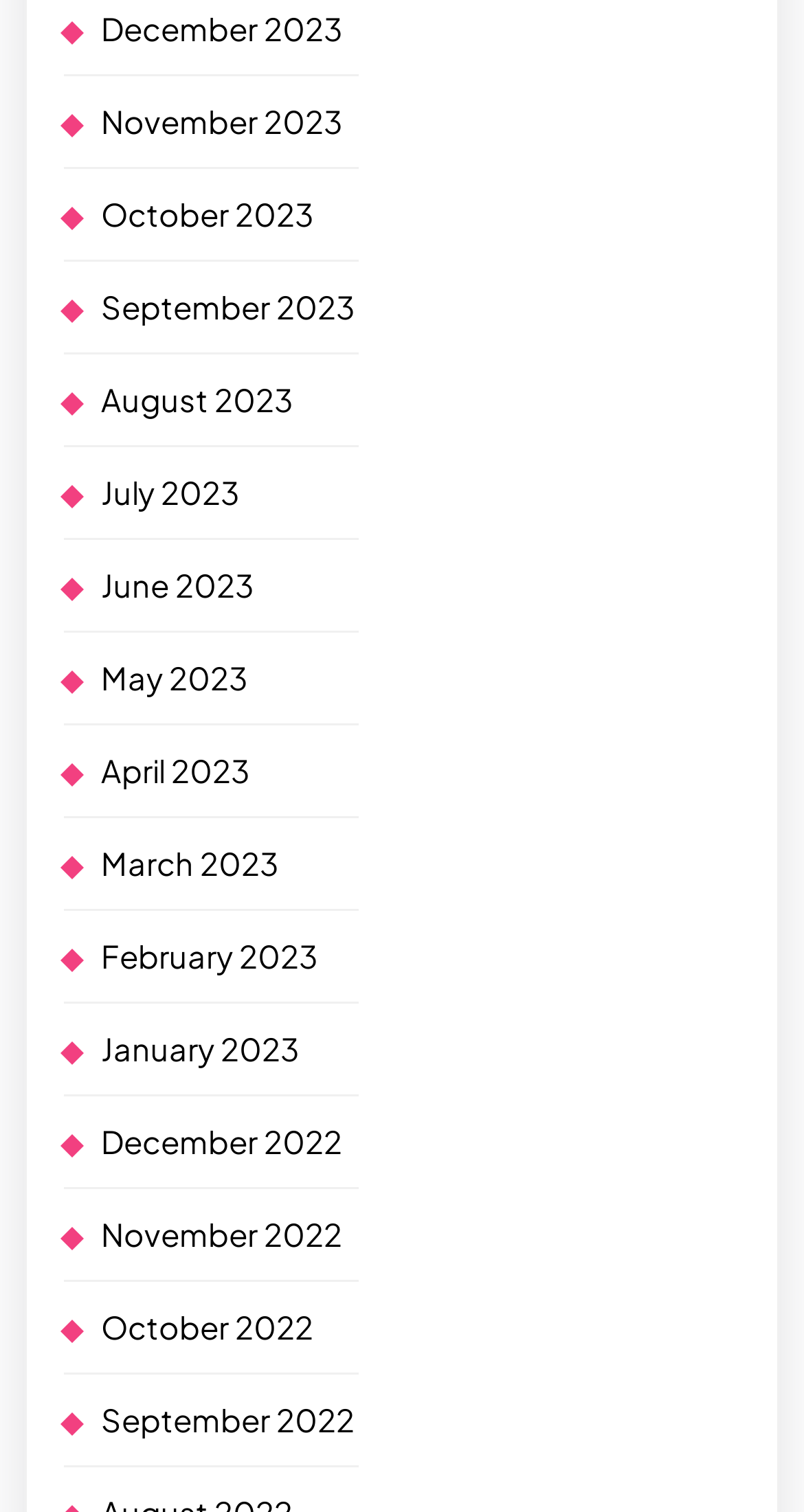Locate the bounding box coordinates of the item that should be clicked to fulfill the instruction: "View June 2023".

[0.126, 0.373, 0.315, 0.399]